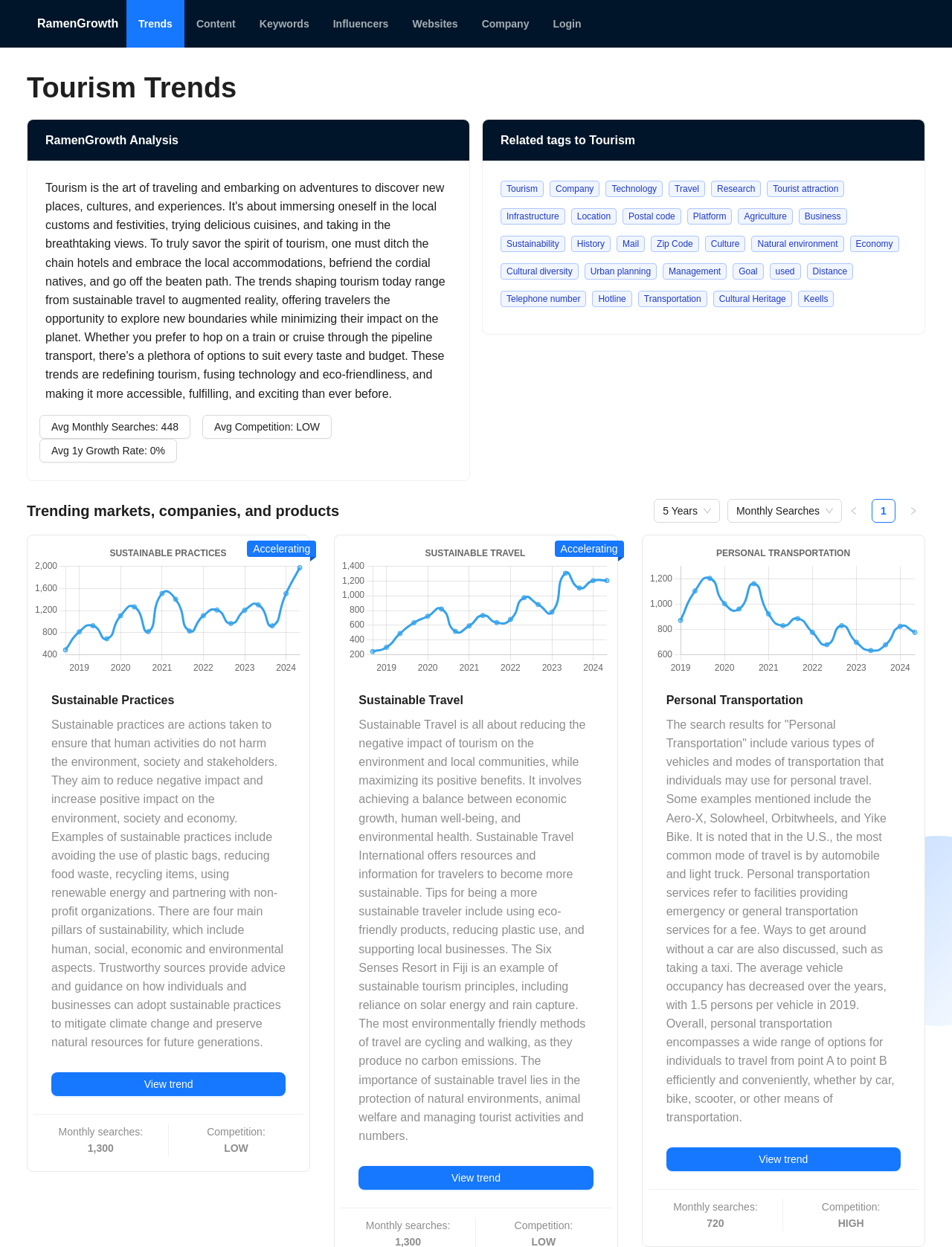Identify the bounding box coordinates for the element that needs to be clicked to fulfill this instruction: "Click on the 'Login' link". Provide the coordinates in the format of four float numbers between 0 and 1: [left, top, right, bottom].

[0.568, 0.0, 0.623, 0.038]